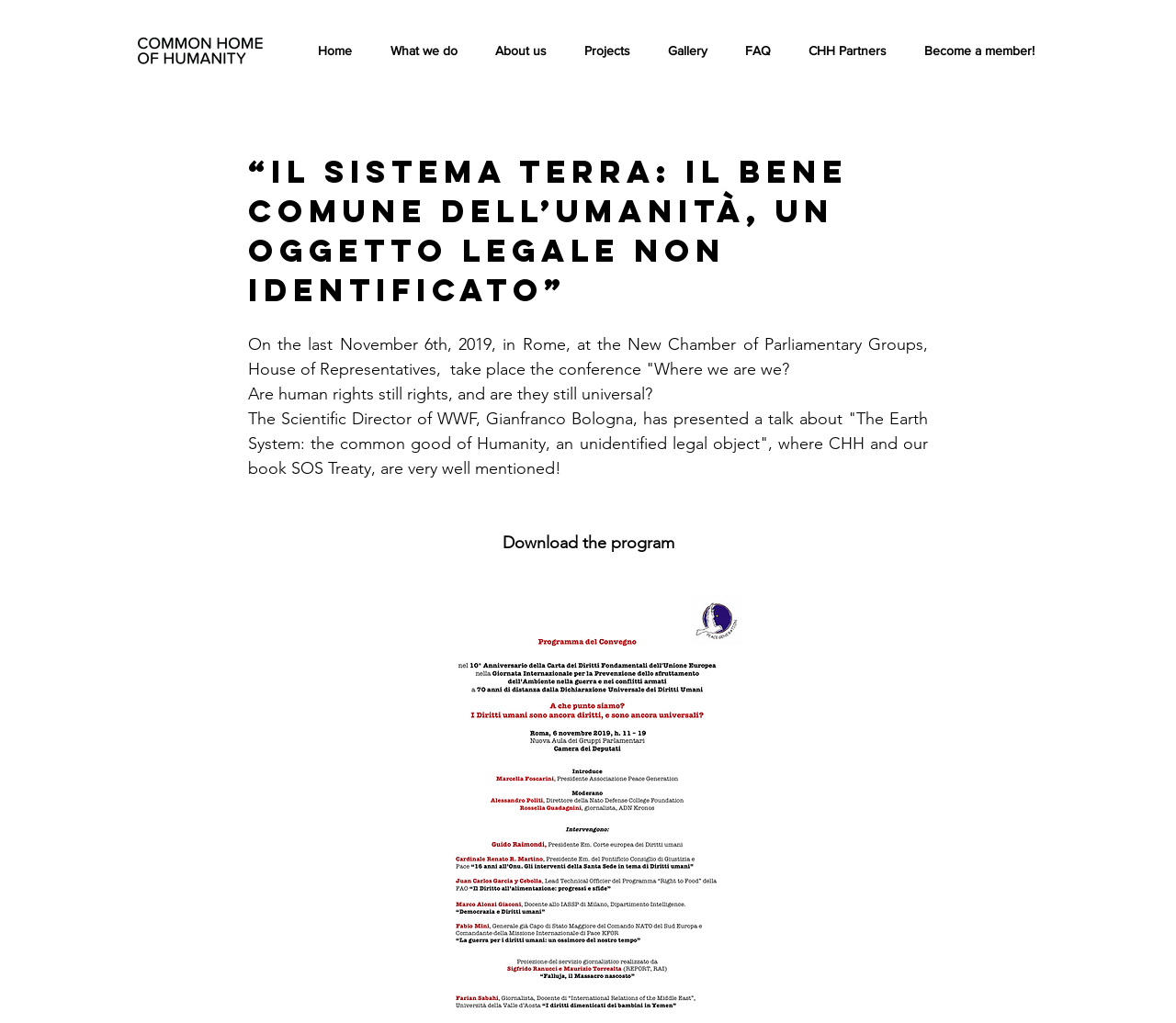Create an in-depth description of the webpage, covering main sections.

The webpage appears to be a news article or blog post from an organization called CHH. At the top left corner, there is a logo image of CHH. Next to the logo, there is a navigation menu with links to various sections of the website, including "Home", "What we do", "About us", "Projects", "Gallery", "FAQ", "CHH Partners", and "Become a member!".

Below the navigation menu, there is a heading that reads "Il Sistema Terra: il bene comune dell’Umanità, un oggetto legale non identificato". This heading is followed by three paragraphs of text. The first paragraph describes a conference that took place on November 6th, 2019, in Rome, where a talk was given about human rights. The second paragraph asks a question about human rights being universal. The third paragraph discusses a talk given by the Scientific Director of WWF, Gianfranco Bologna, about the Earth System being a common good of Humanity, and mentions CHH and their book SOS Treaty.

At the bottom of the third paragraph, there is a link to download the program of the conference. Overall, the webpage appears to be a news article or blog post about a specific event or conference related to human rights and the environment.